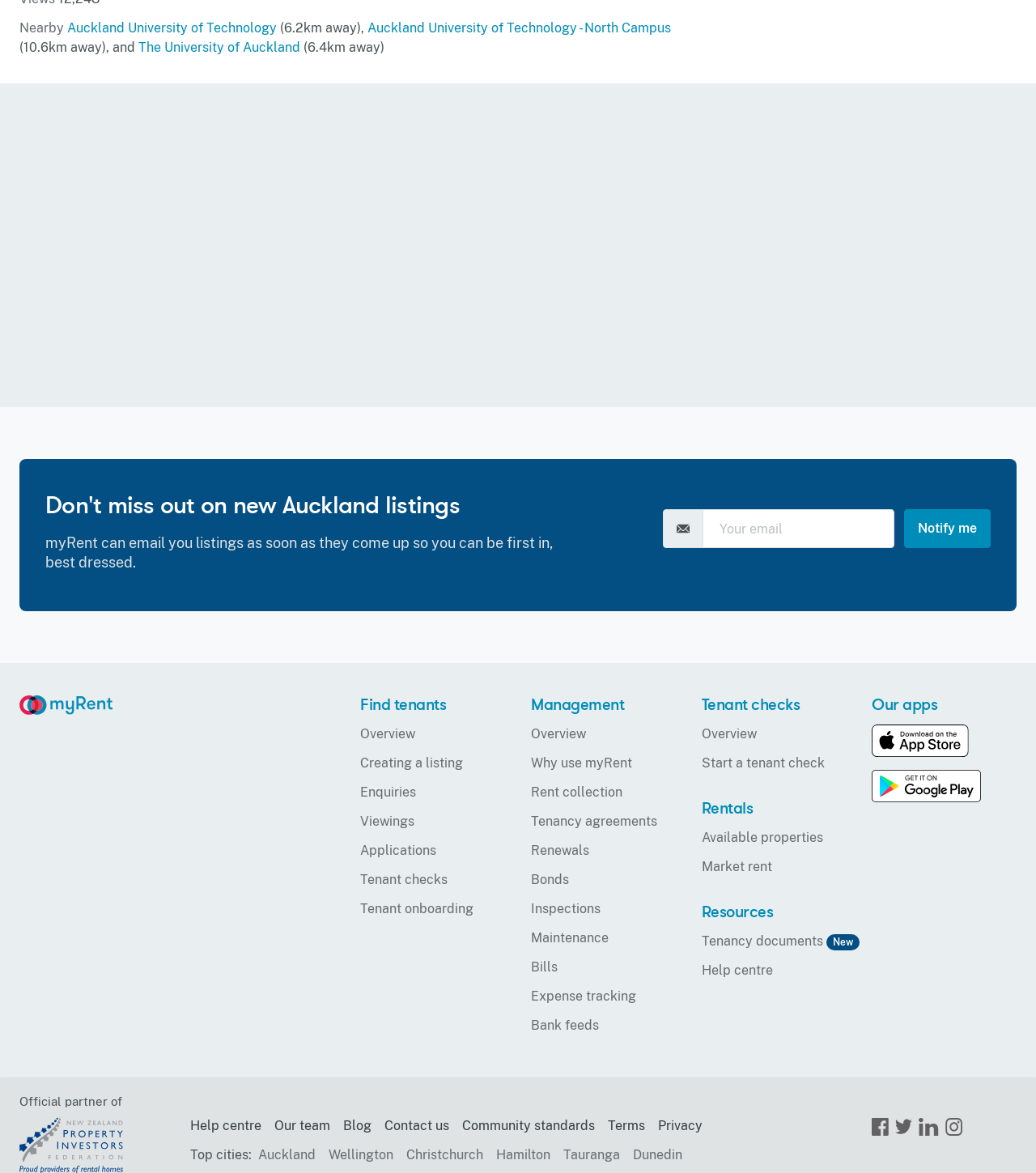Identify the bounding box coordinates for the region to click in order to carry out this instruction: "Click on the 'Auckland University of Technology' link". Provide the coordinates using four float numbers between 0 and 1, formatted as [left, top, right, bottom].

[0.065, 0.017, 0.27, 0.03]